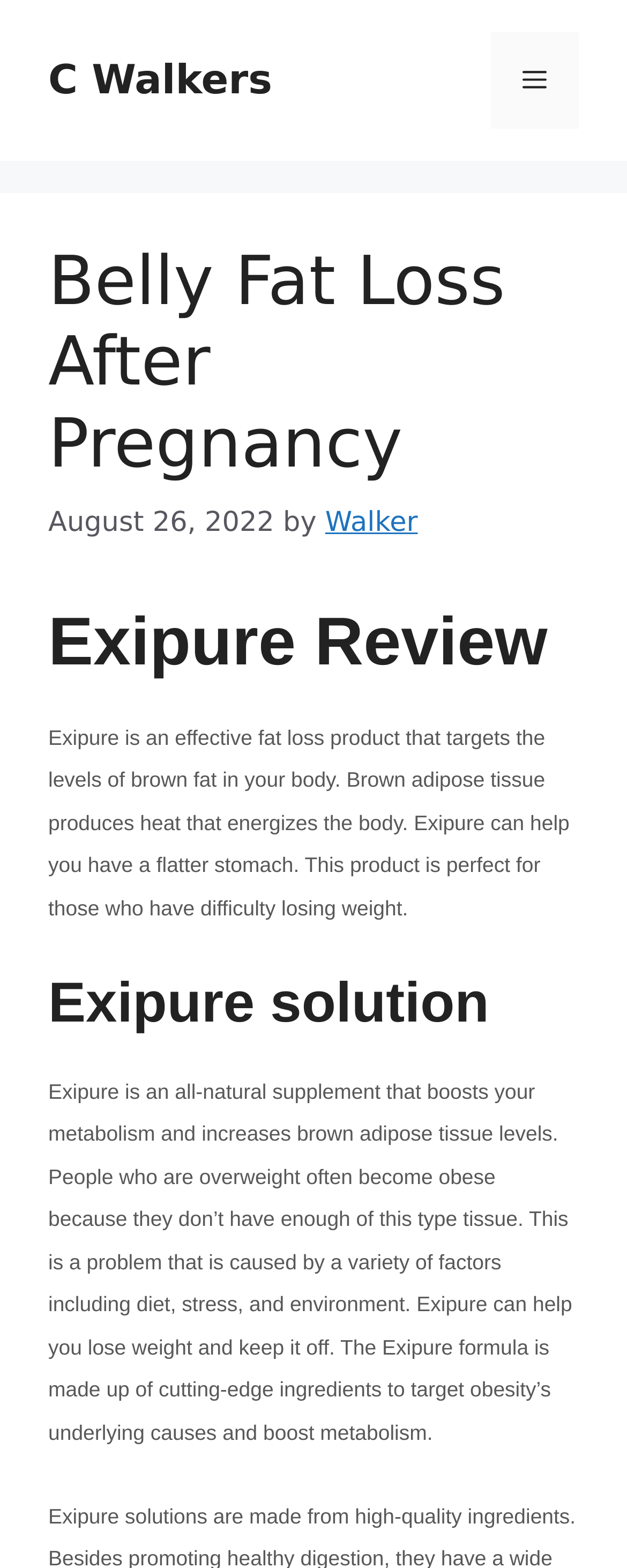Please specify the bounding box coordinates in the format (top-left x, top-left y, bottom-right x, bottom-right y), with values ranging from 0 to 1. Identify the bounding box for the UI component described as follows: C Walkers

[0.077, 0.036, 0.434, 0.066]